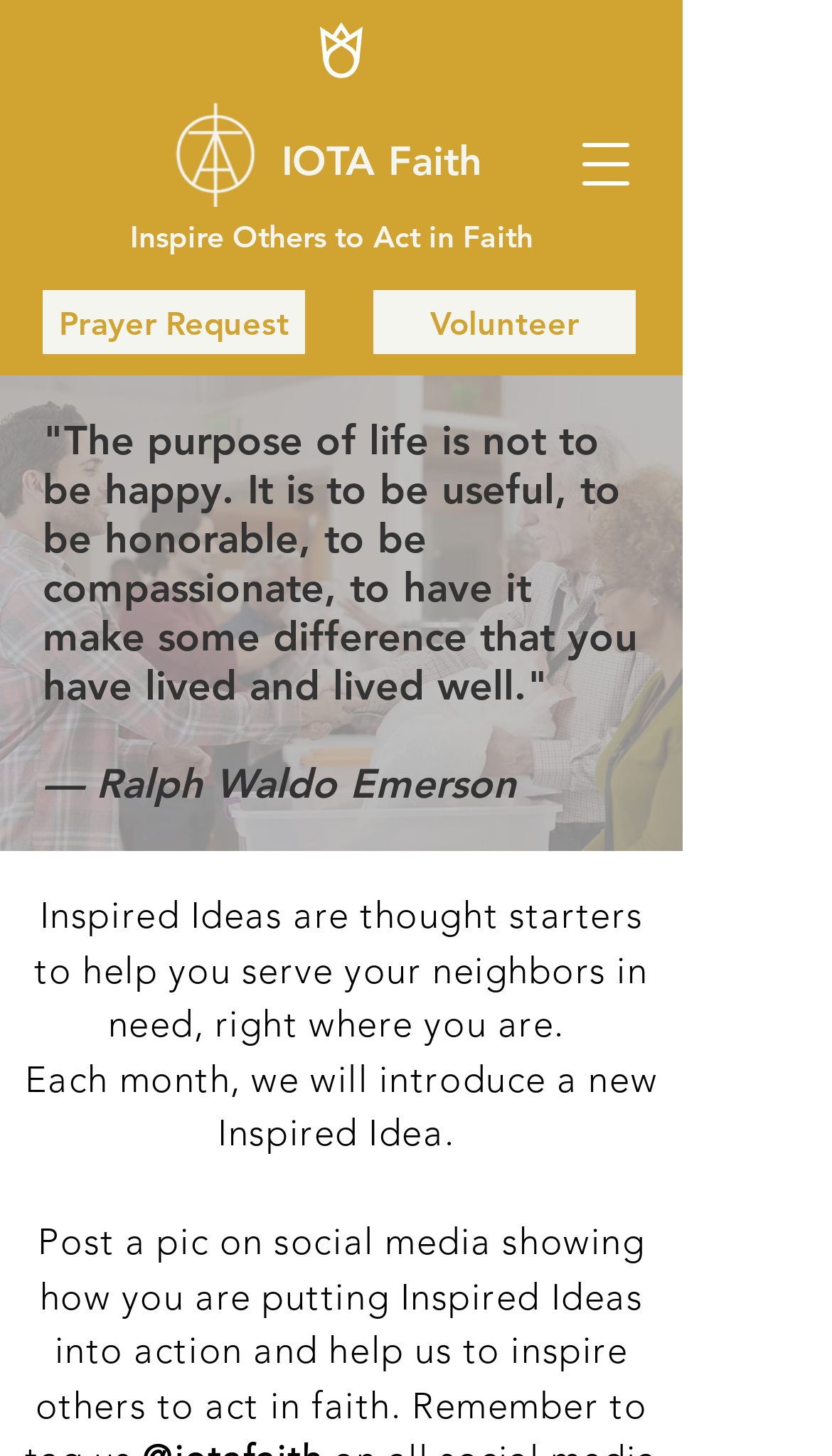How often are new Inspired Ideas introduced?
From the image, respond with a single word or phrase.

Each month